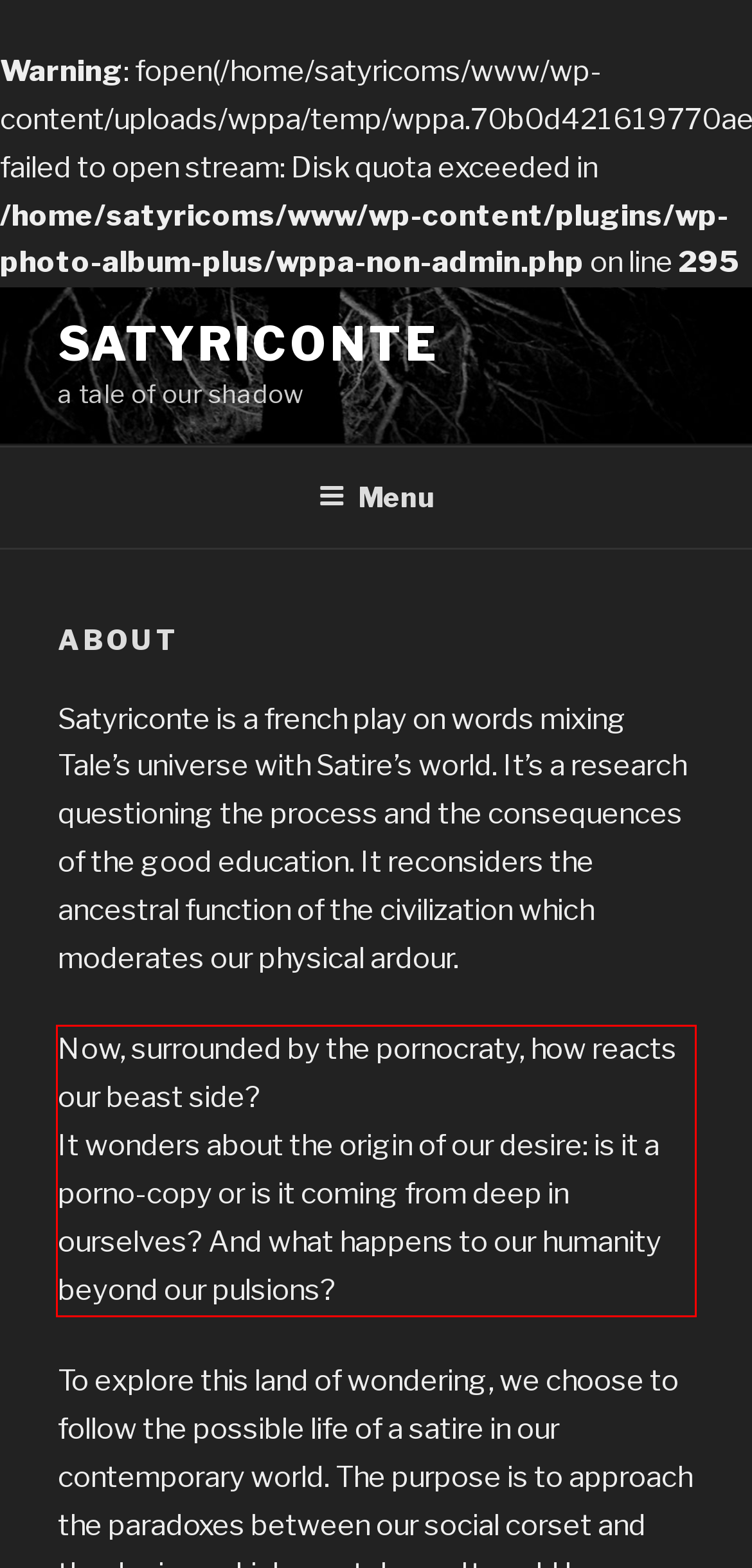Extract and provide the text found inside the red rectangle in the screenshot of the webpage.

Now, surrounded by the pornocraty, how reacts our beast side? It wonders about the origin of our desire: is it a porno-copy or is it coming from deep in ourselves? And what happens to our humanity beyond our pulsions?